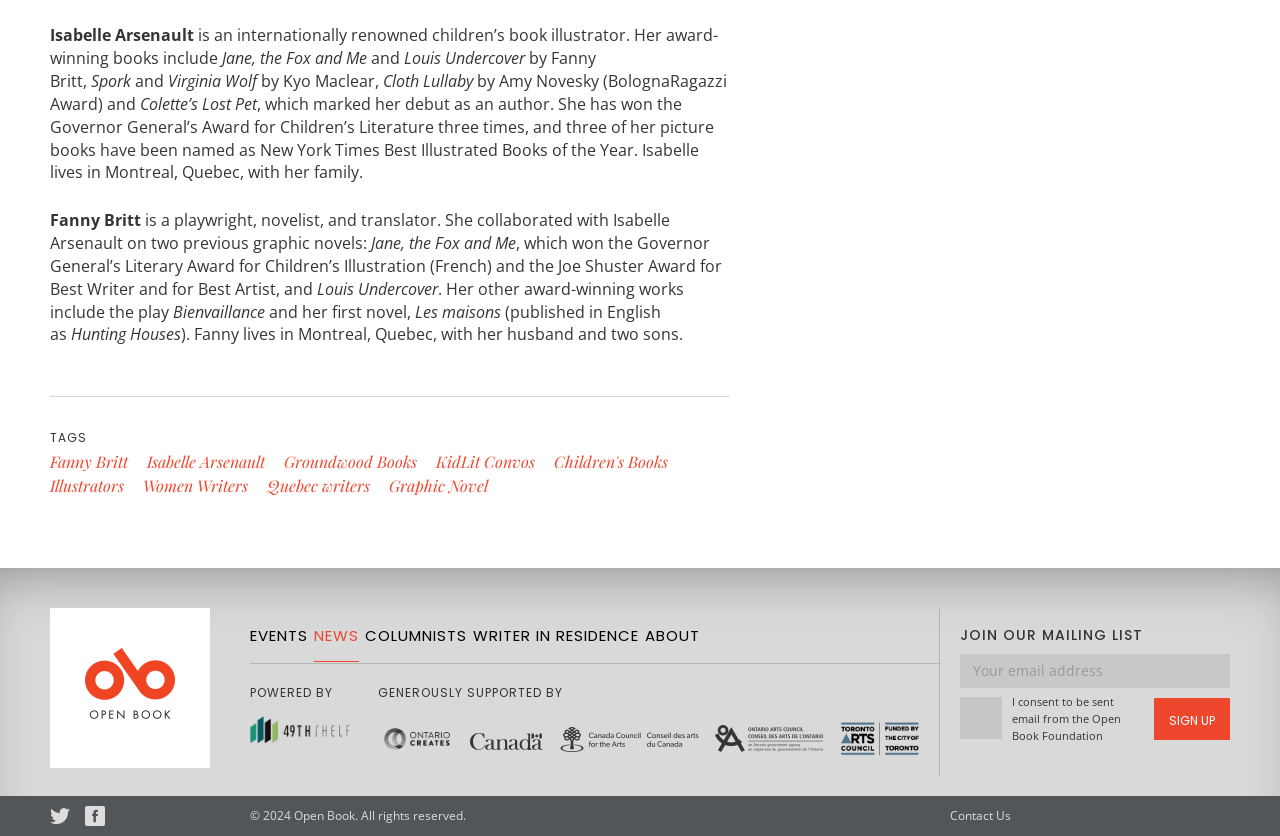Could you find the bounding box coordinates of the clickable area to complete this instruction: "Click CONTACT"?

None